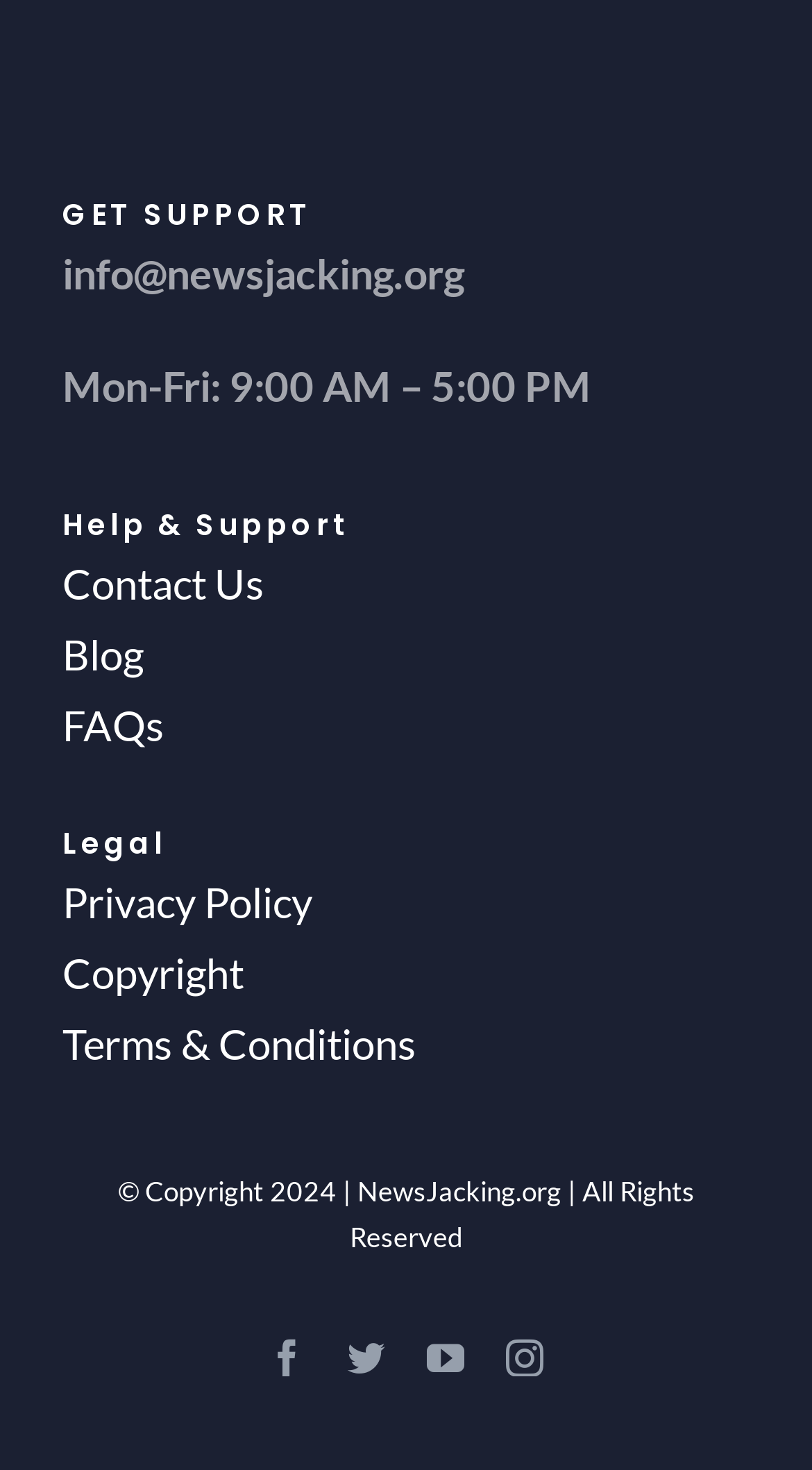What is the copyright year?
Based on the image, answer the question with a single word or brief phrase.

2024